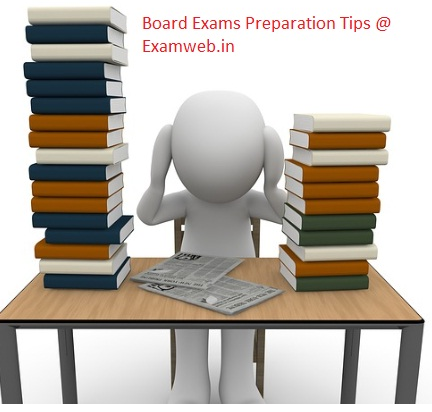Thoroughly describe what you see in the image.

The image depicts a 3D character appearing overwhelmed and stressed while sitting at a table cluttered with stacks of books on either side. The character has its hands on its head, suggesting frustration, and is looking down at a newspaper spread across the table. Above the character, there's text that reads, "Board Exams Preparation Tips @ Examweb.in," indicating that the image is related to study resources and preparation strategies for board exams. This visual effectively captures the challenges students face during exam preparation, emphasizing the importance of effective study habits and resources.